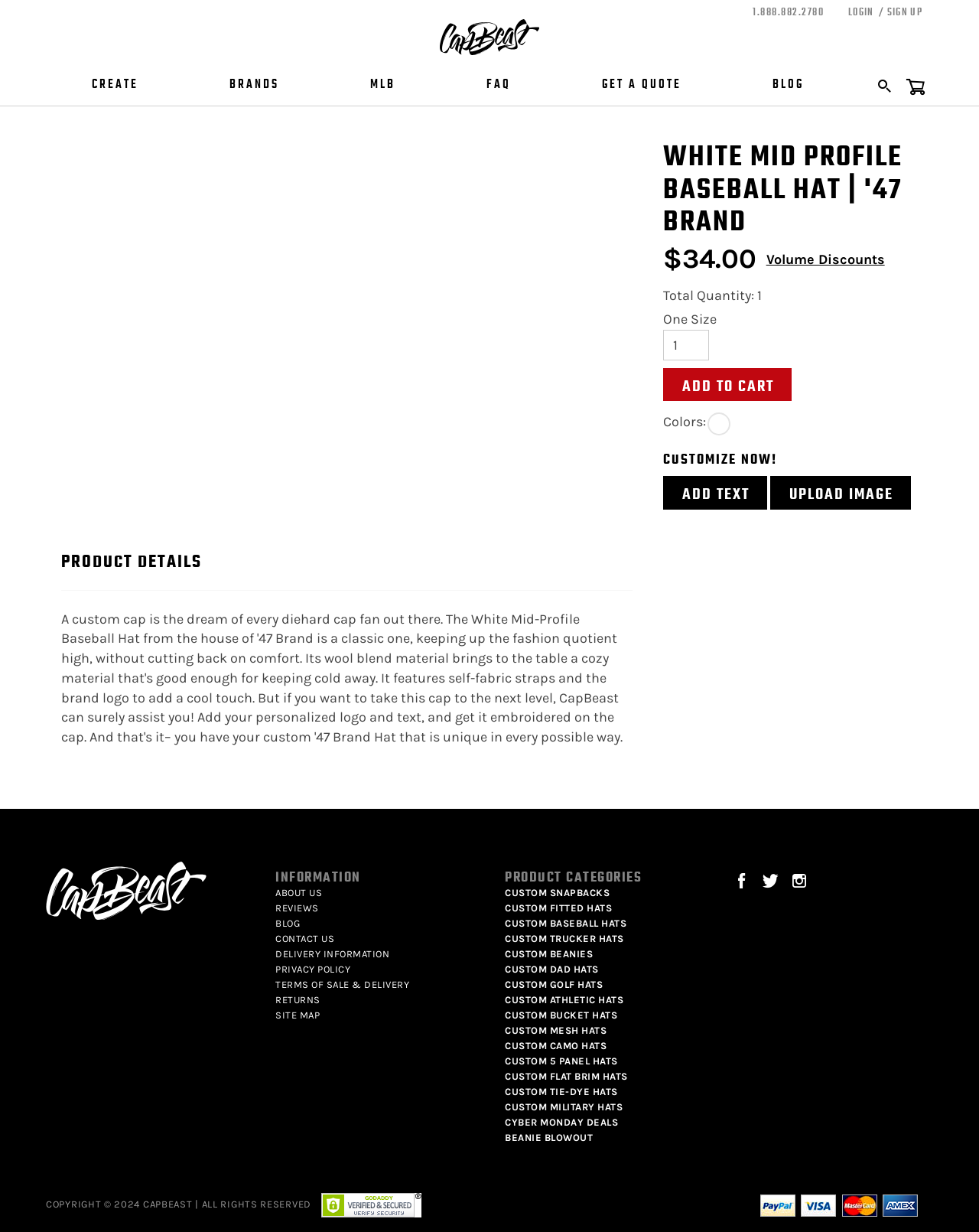Determine the bounding box coordinates of the region that needs to be clicked to achieve the task: "Call customer service".

[0.769, 0.005, 0.841, 0.014]